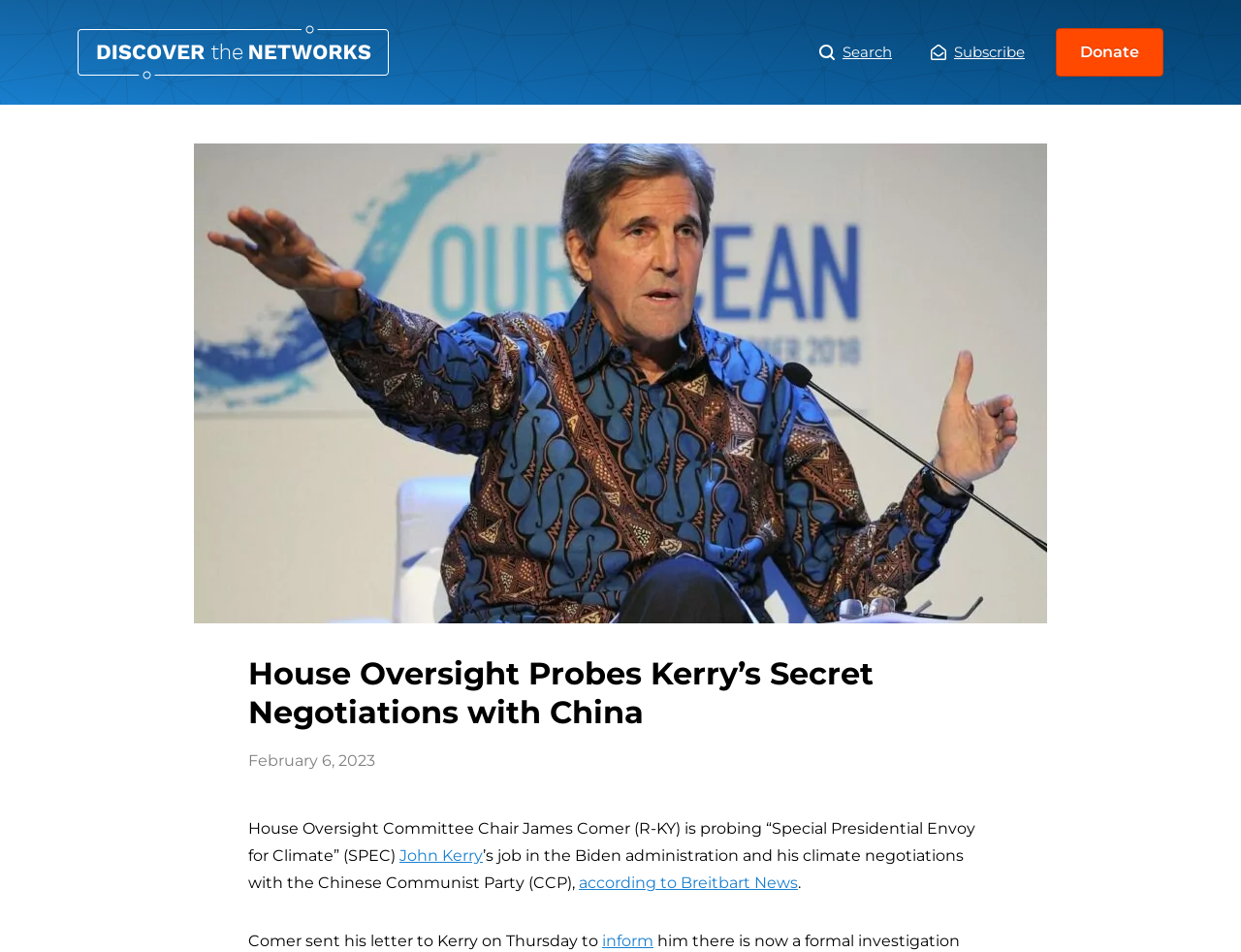Respond to the question below with a concise word or phrase:
What is the name of the news organization mentioned in the article?

Breitbart News